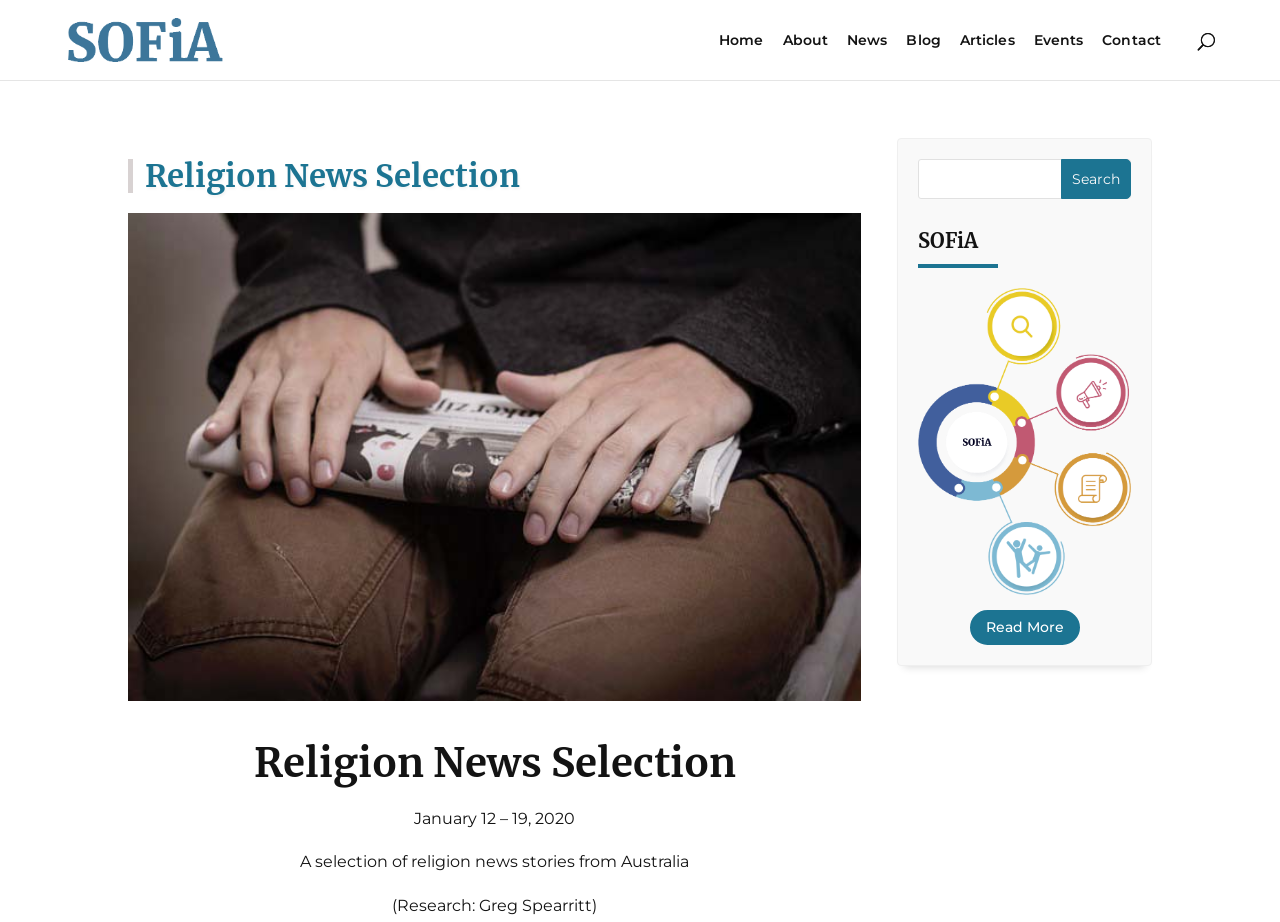What is the name of the organization?
Please provide a comprehensive answer based on the information in the image.

The name of the organization can be inferred from the logo image and the heading 'SOFiA' on the webpage.